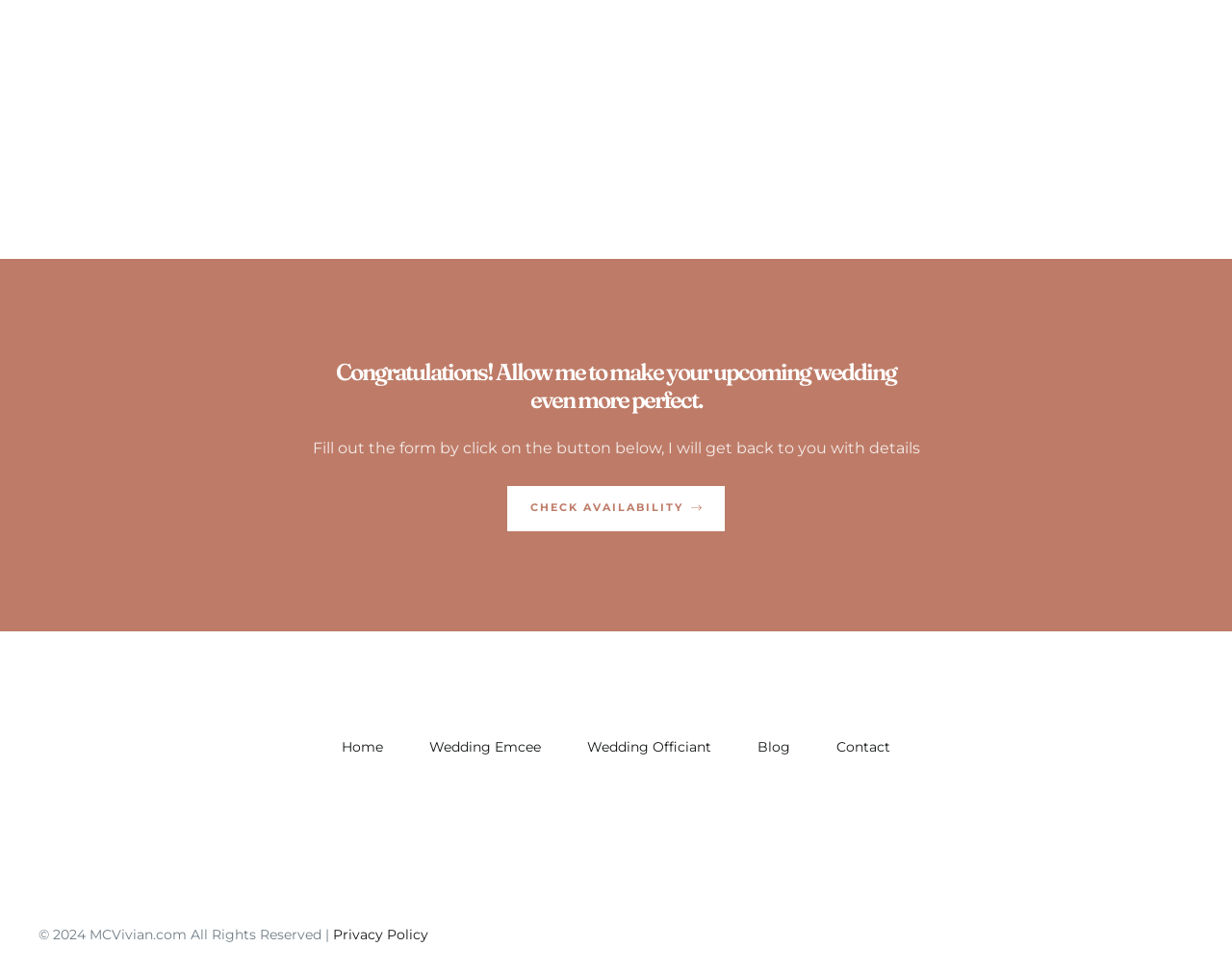How many navigation links are in the footer?
Can you offer a detailed and complete answer to this question?

There are 5 navigation links in the footer, namely 'Home', 'Wedding Emcee', 'Wedding Officiant', 'Blog', and 'Contact', as indicated by the navigation element with ID 98.